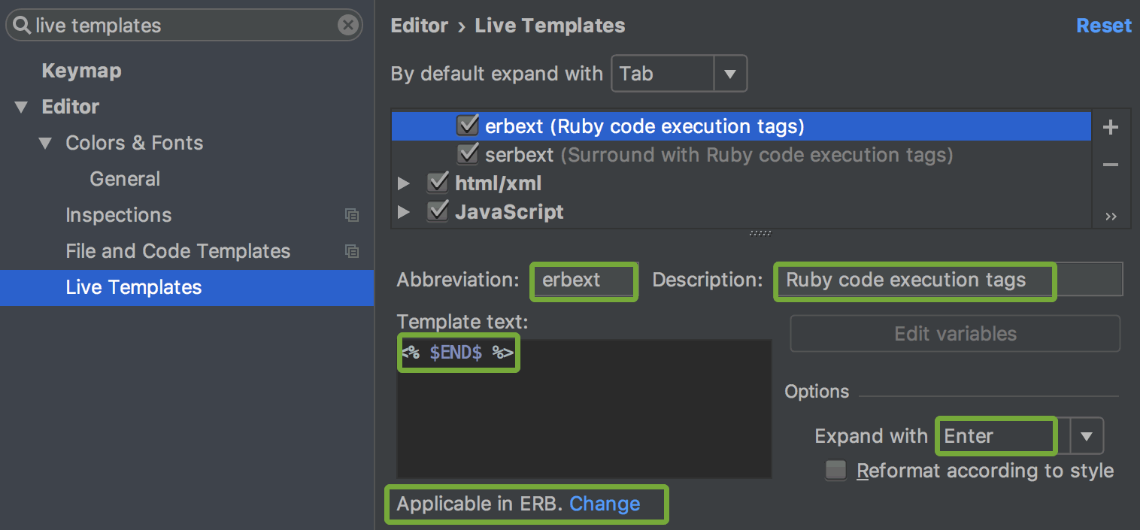Provide an in-depth description of the image.

The image depicts a section of the RubyMine IDE interface focused on creating and managing live templates. At the top left, there is a navigation panel labeled "Editor" with various options such as "Keymap," "Colors & Fonts," and "Live Templates." The central area highlights the live template named "erbext," which is designed for Ruby code execution tags.

Key components visible include:
- **Abbreviation**: The abbreviation "erbext" is highlighted for quick insertion.
- **Description**: This section states that the template is for "Ruby code execution tags."
- **Template Text**: The template content shows placeholders for code, specifically using `$END$` to indicate where the cursor will be positioned after inserting the tag.
- **Applicability**: The template is marked as applicable in the ERB context, providing options to adjust its settings.

Overall, this image illustrates how users can efficiently set up and utilize live templates within RubyMine to enhance their coding workflow.